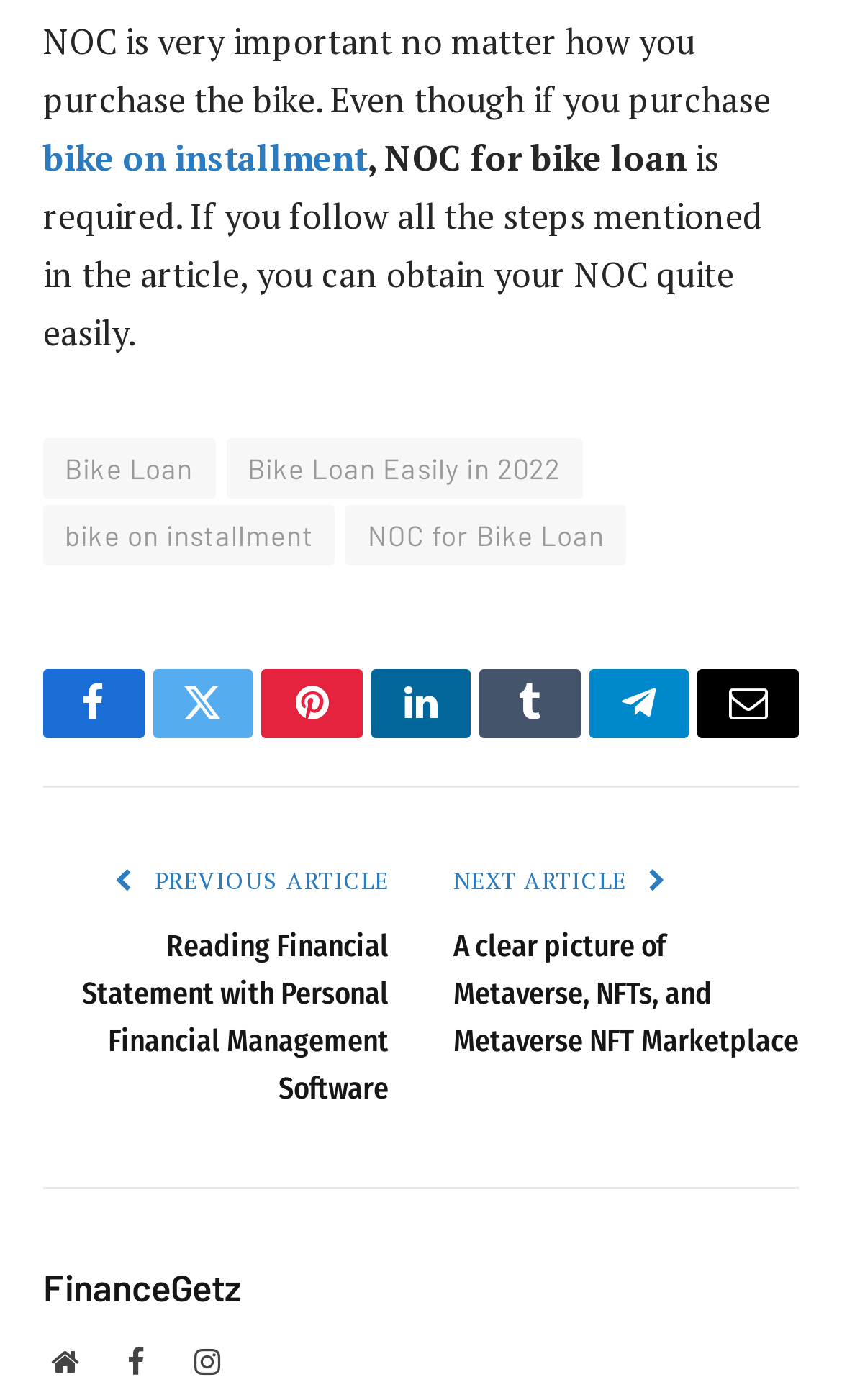Identify the bounding box for the described UI element. Provide the coordinates in (top-left x, top-left y, bottom-right x, bottom-right y) format with values ranging from 0 to 1: Bike Loan

[0.051, 0.314, 0.255, 0.357]